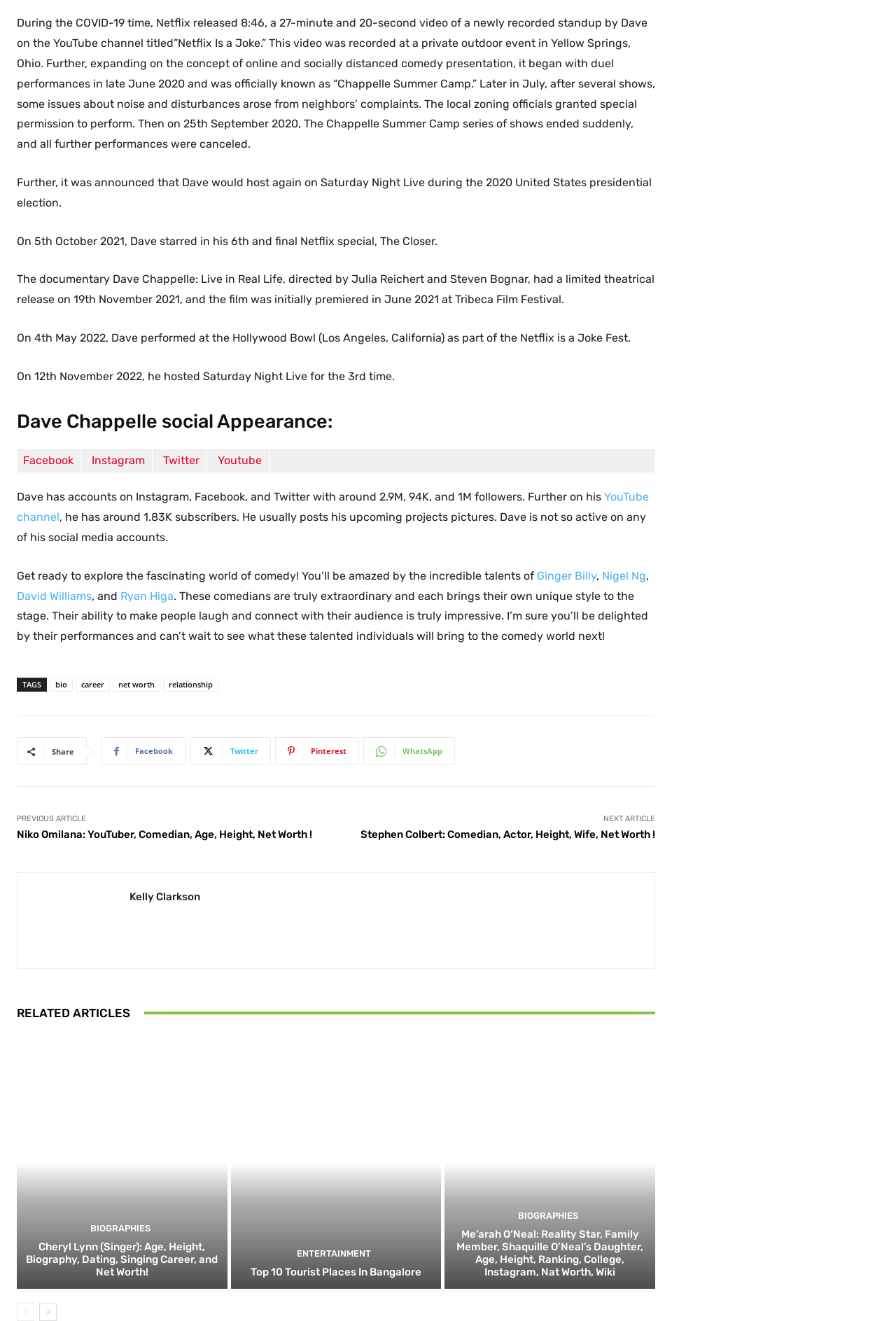Determine the bounding box coordinates of the clickable region to carry out the instruction: "Click on Facebook link".

[0.026, 0.343, 0.082, 0.353]